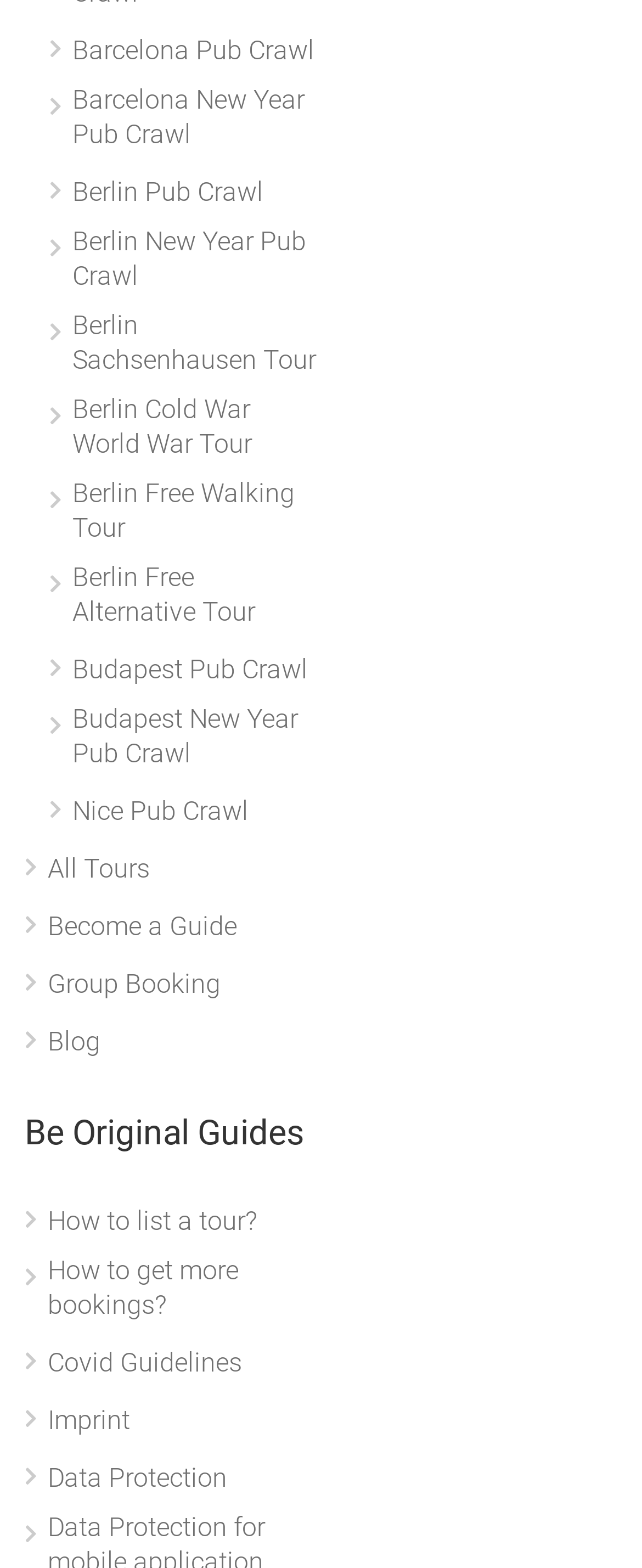Identify the bounding box of the UI component described as: "Imprint".

[0.038, 0.894, 0.203, 0.926]